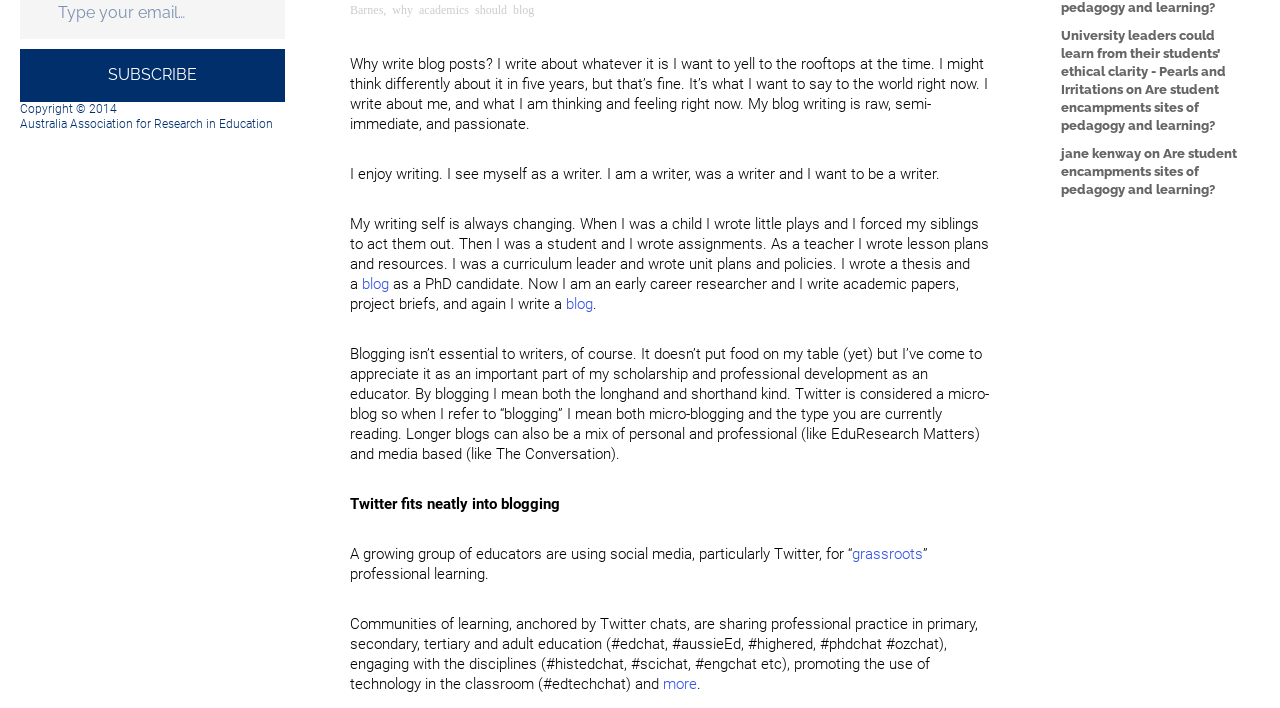Please determine the bounding box coordinates, formatted as (top-left x, top-left y, bottom-right x, bottom-right y), with all values as floating point numbers between 0 and 1. Identify the bounding box of the region described as: why academics should blog

[0.307, 0.004, 0.417, 0.021]